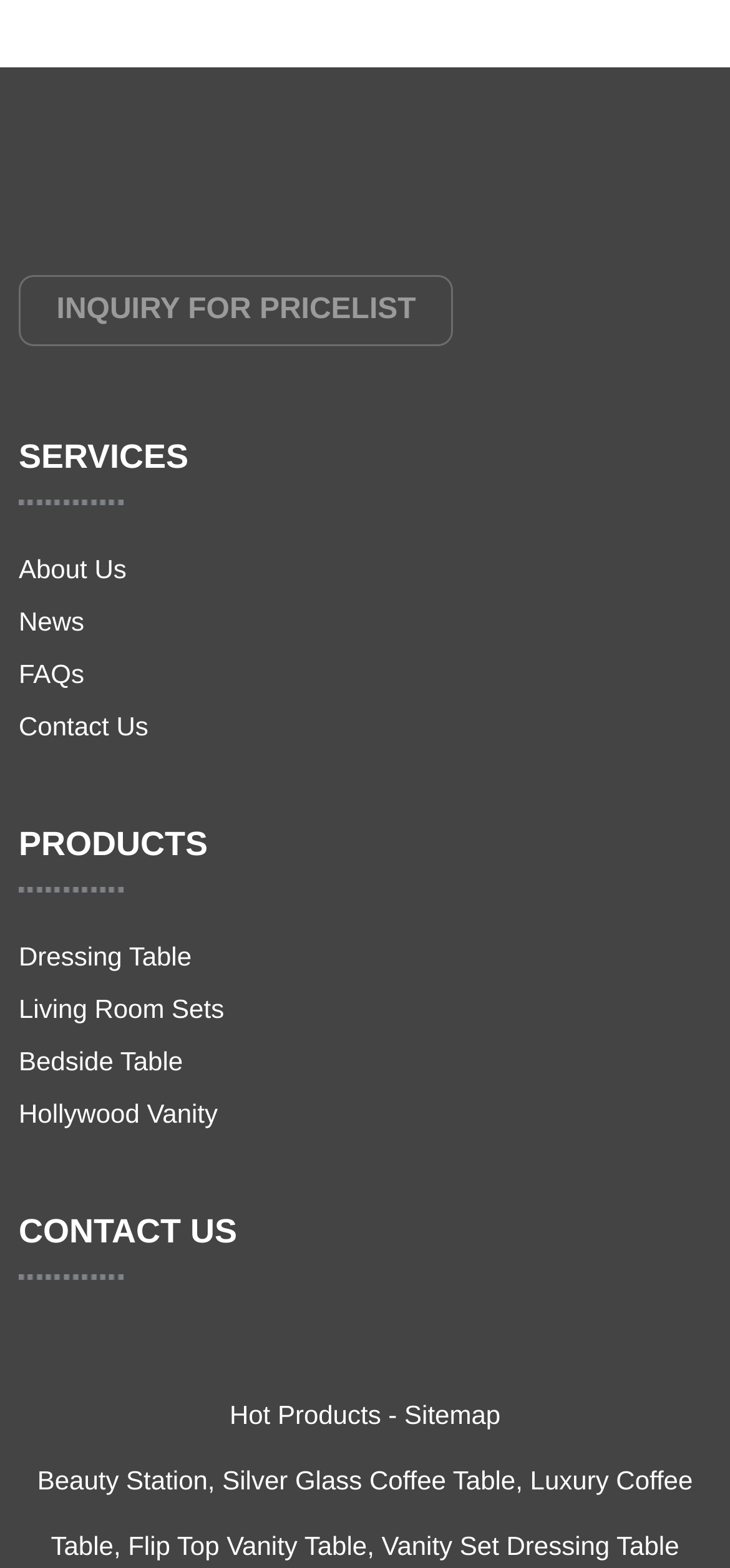Can you determine the bounding box coordinates of the area that needs to be clicked to fulfill the following instruction: "Learn about services"?

[0.026, 0.269, 0.974, 0.323]